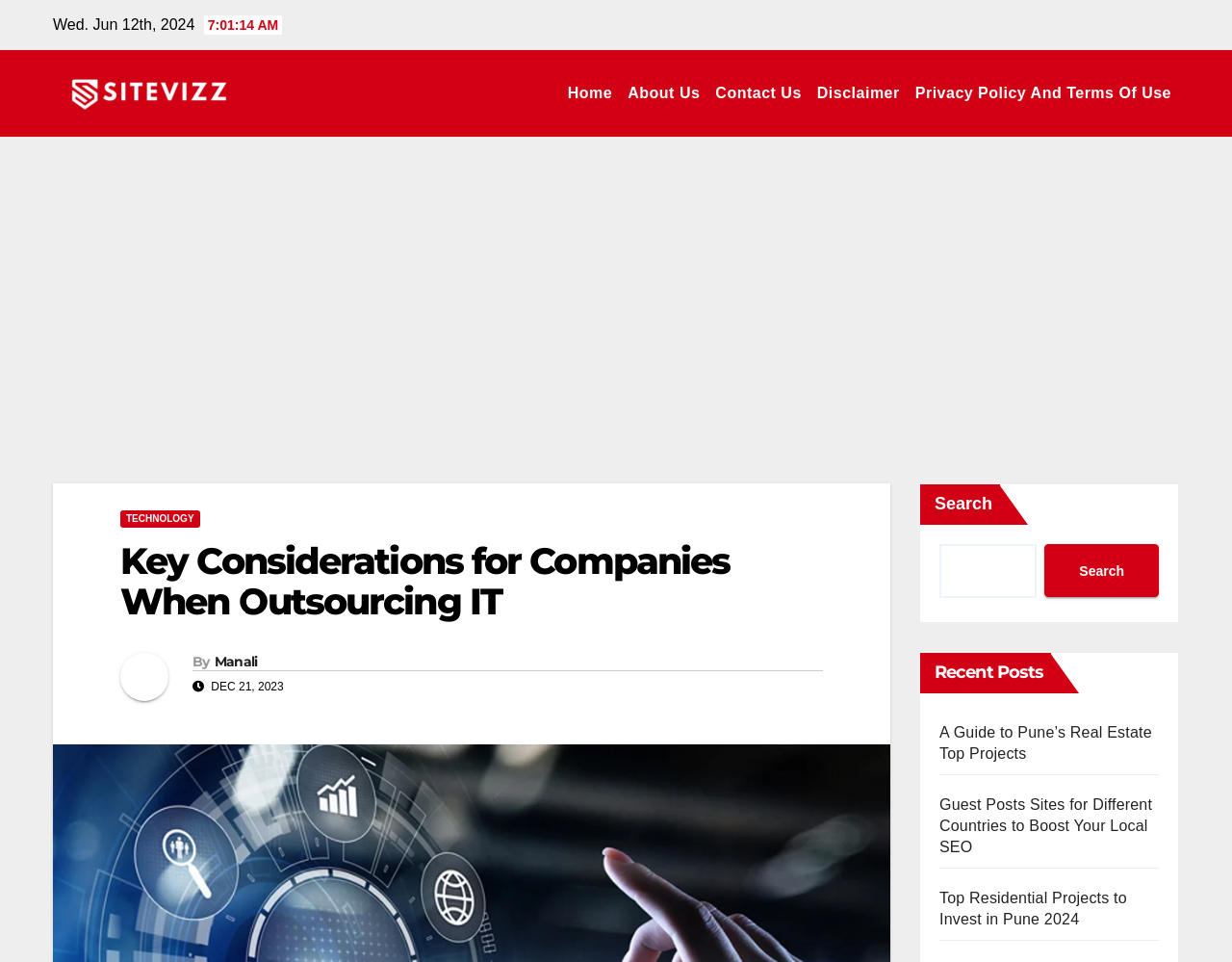Please provide a comprehensive answer to the question below using the information from the image: What is the category of the article?

I found the category 'TECHNOLOGY' above the article title 'Key Considerations for Companies When Outsourcing IT', which indicates the category of the article.